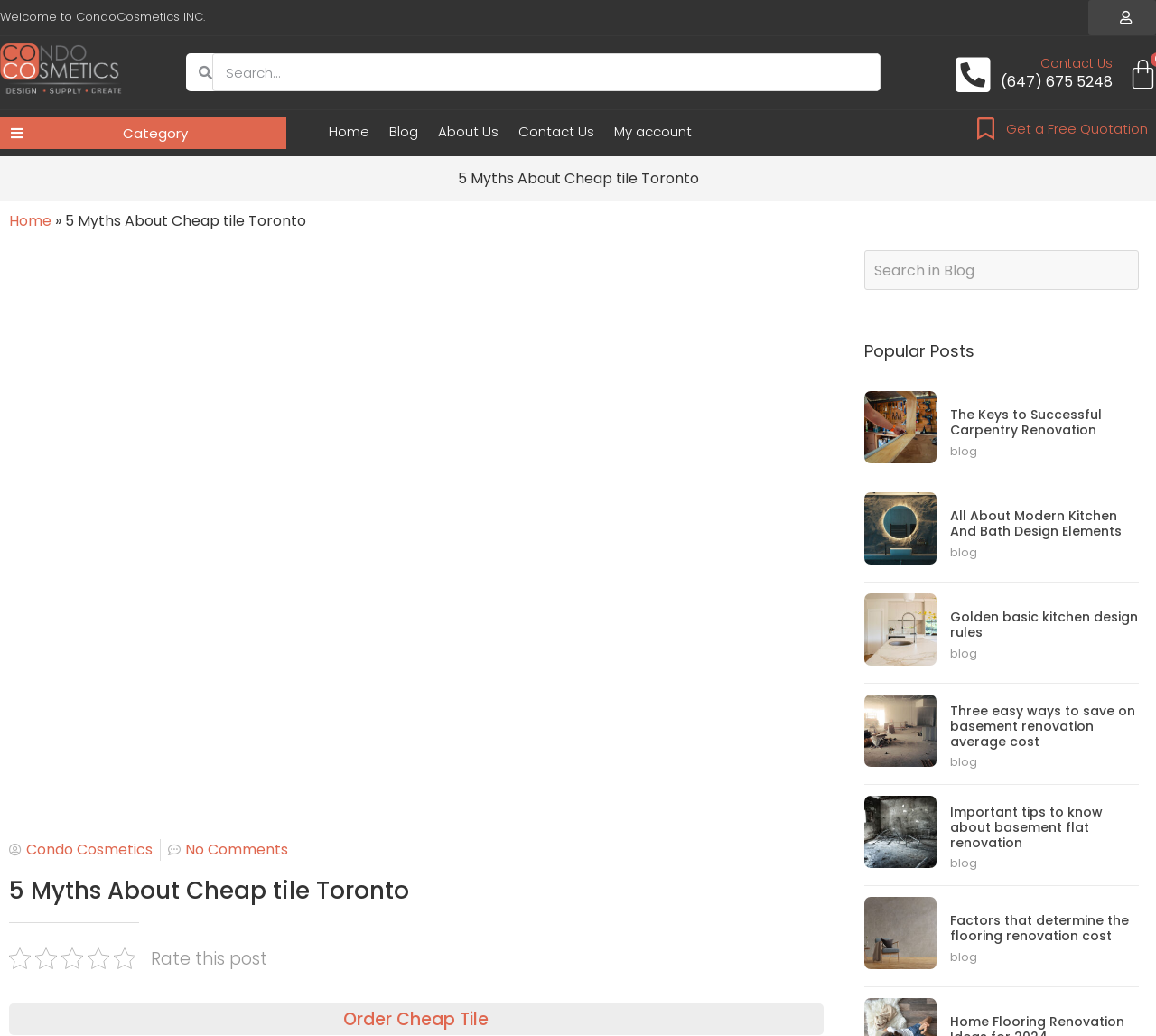How many popular posts are there?
Refer to the image and provide a thorough answer to the question.

The popular posts can be found in the section with the heading 'Popular Posts'. There are 6 links to popular posts, each with an image and a heading.